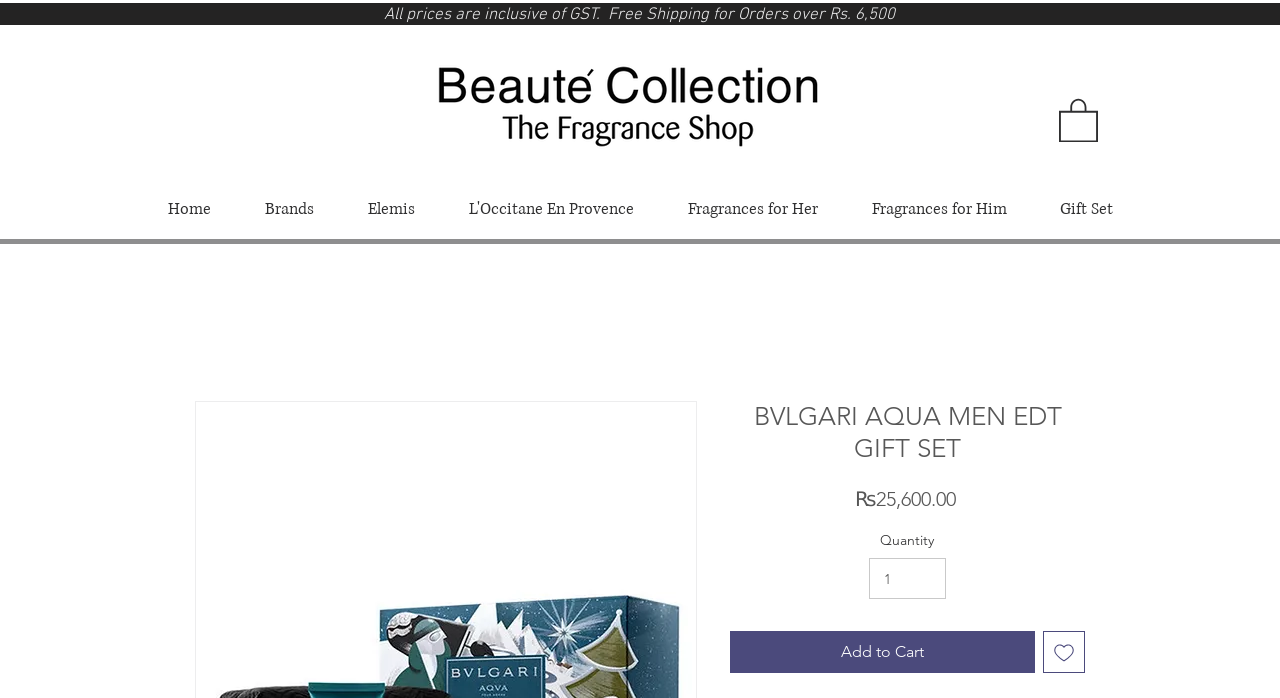Predict the bounding box coordinates of the area that should be clicked to accomplish the following instruction: "View 'Fragrances for Him'". The bounding box coordinates should consist of four float numbers between 0 and 1, i.e., [left, top, right, bottom].

[0.66, 0.244, 0.807, 0.357]